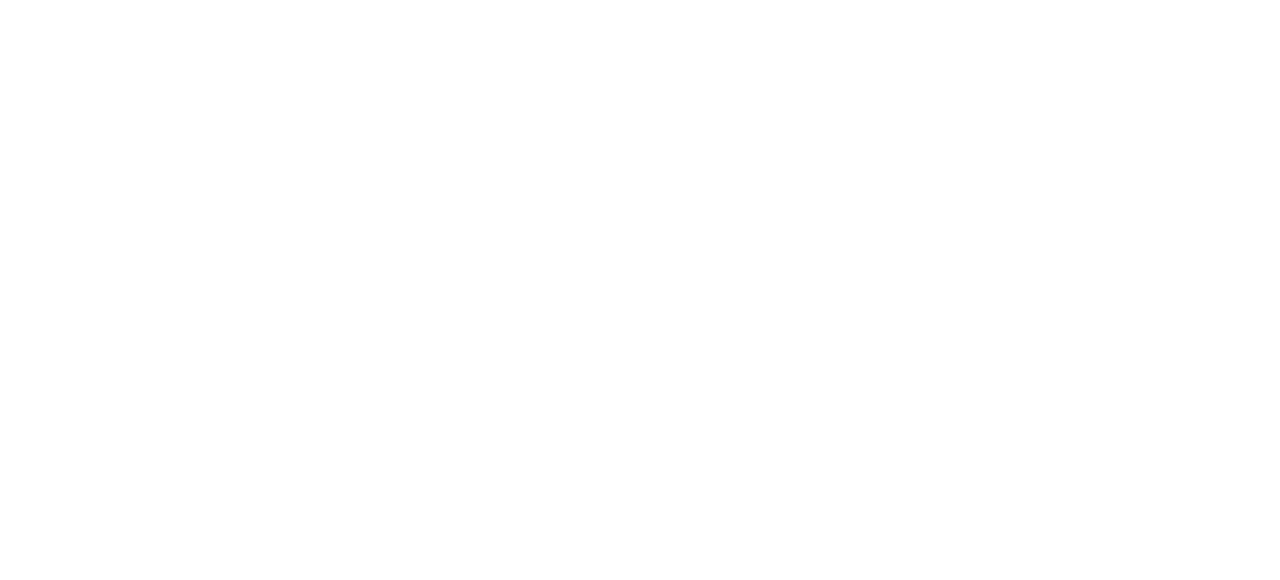Locate the bounding box coordinates of the element you need to click to accomplish the task described by this instruction: "Go to top of the page".

[0.916, 0.883, 0.985, 0.999]